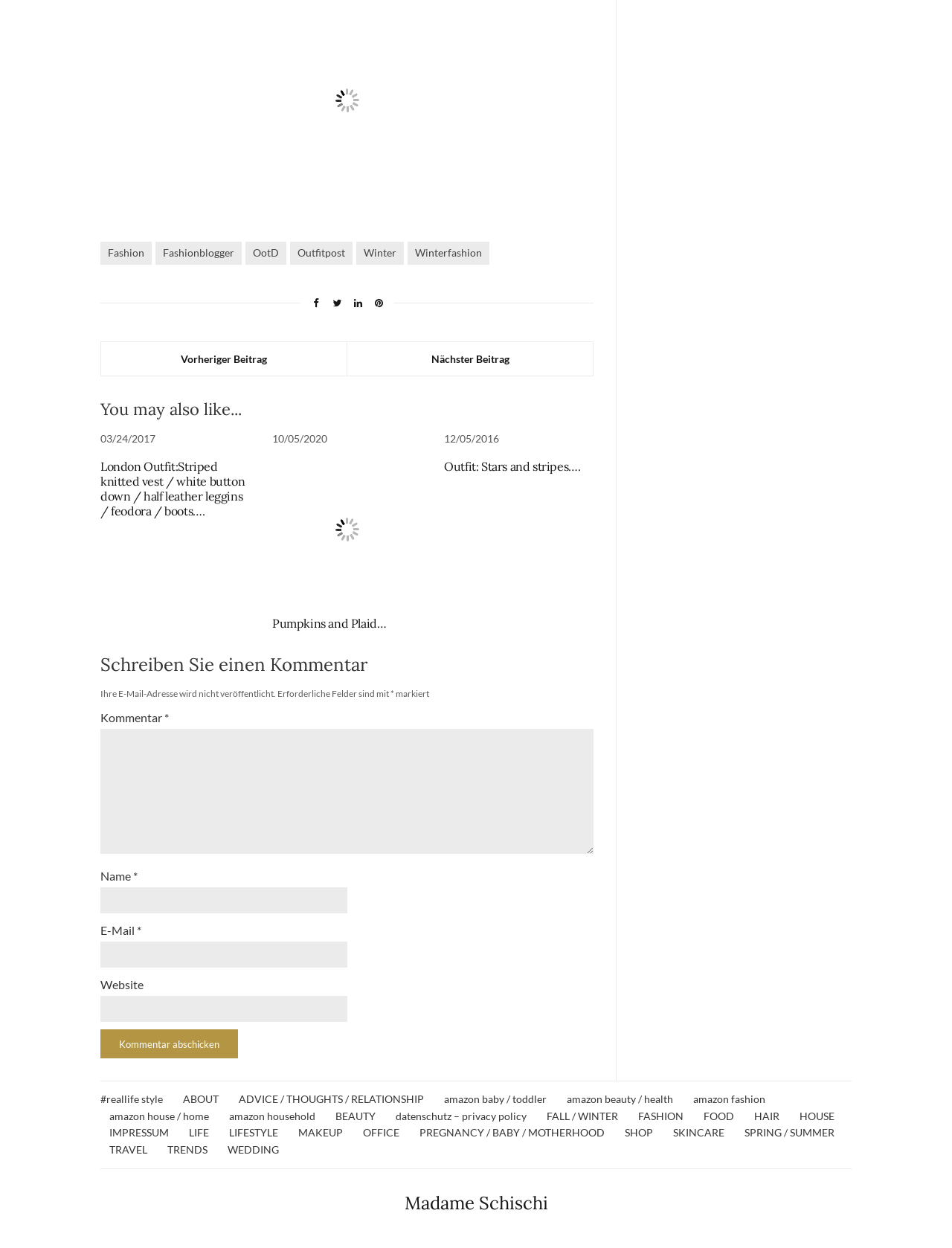Carefully observe the image and respond to the question with a detailed answer:
What is the category of the first article?

The first article is categorized as 'London Outfit' because the heading of the article is 'London Outfit: Striped knitted vest / white button down / half leather leggins / feodora / boots…'.